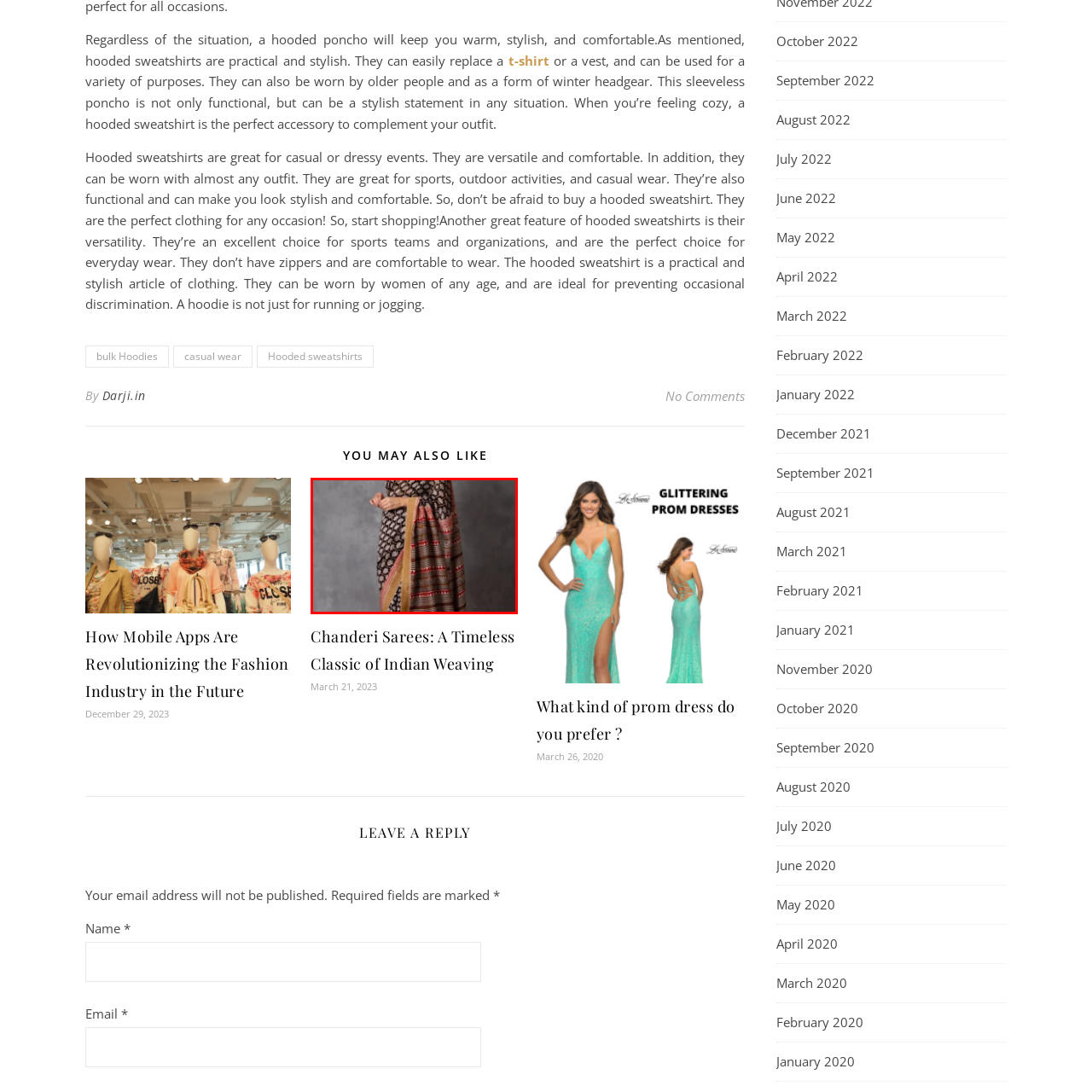Provide a comprehensive description of the image highlighted within the red bounding box.

The image features a woman elegantly dressed in a traditional Indian Chanderi saree, showcasing intricate patterns and rich textures. The saree is composed of a blend of dark and light hues, adorned with delicate motifs that reflect the artistry of Chanderi weaving. It drapes gracefully around her, enhancing her silhouette while the blouse complements the saree's aesthetic. This attire embodies both classic tradition and modern fashion sensibility, making it a timeless choice for various occasions. A subtle backdrop enhances the saree's vibrant colors, highlighting its sophisticated elegance and cultural significance.